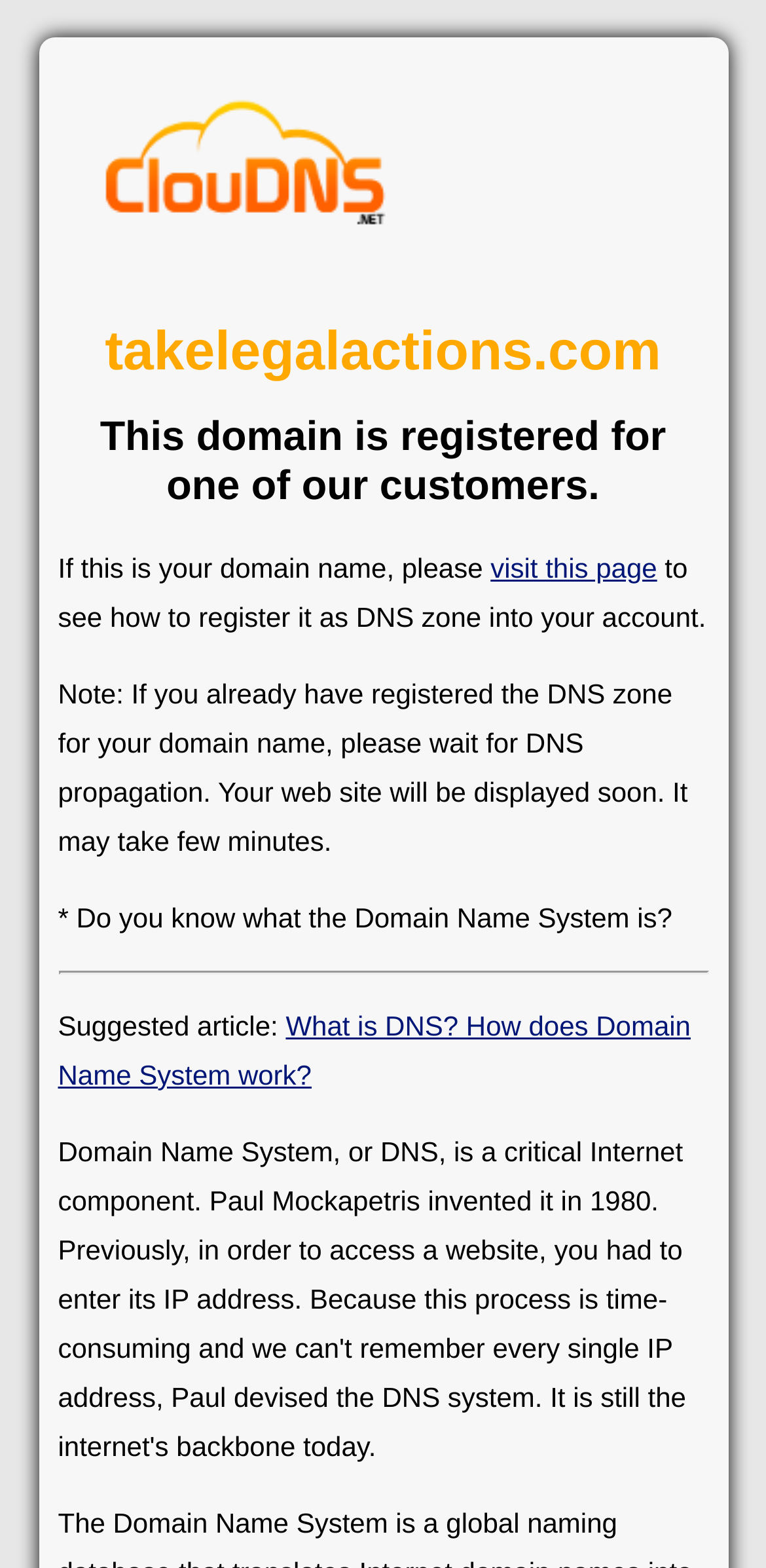Please find the bounding box coordinates (top-left x, top-left y, bottom-right x, bottom-right y) in the screenshot for the UI element described as follows: visit this page

[0.64, 0.352, 0.858, 0.372]